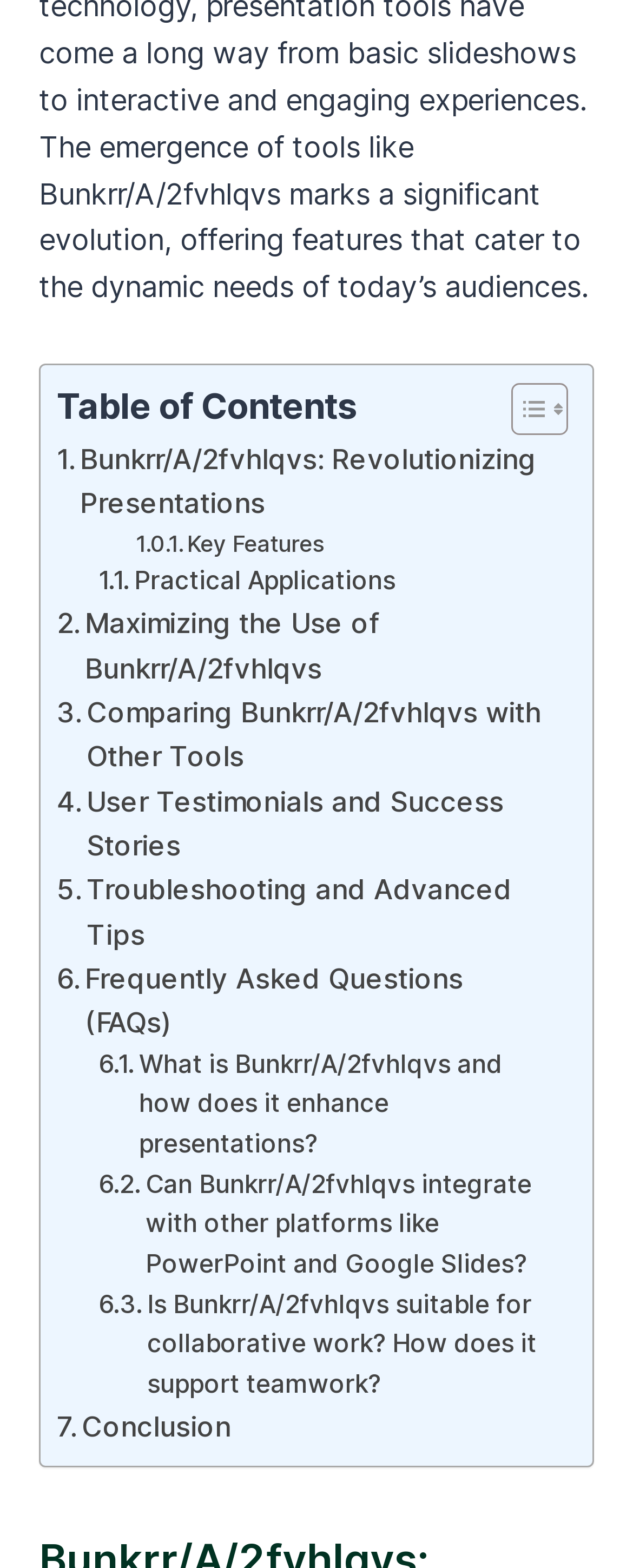Provide a short answer to the following question with just one word or phrase: What is the last link in the main section of the webpage?

Conclusion